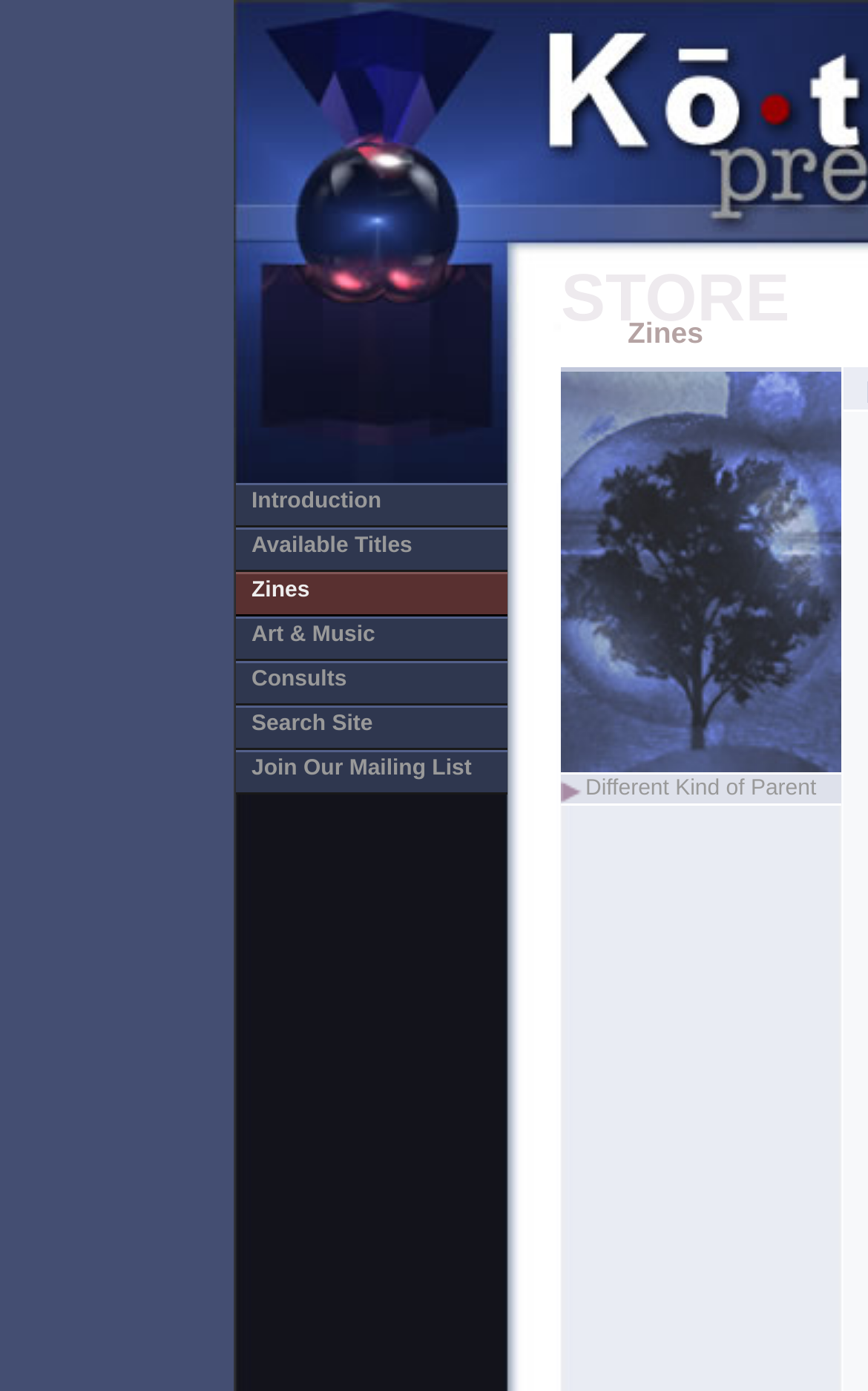Use one word or a short phrase to answer the question provided: 
What is the first link on the webpage?

Introduction